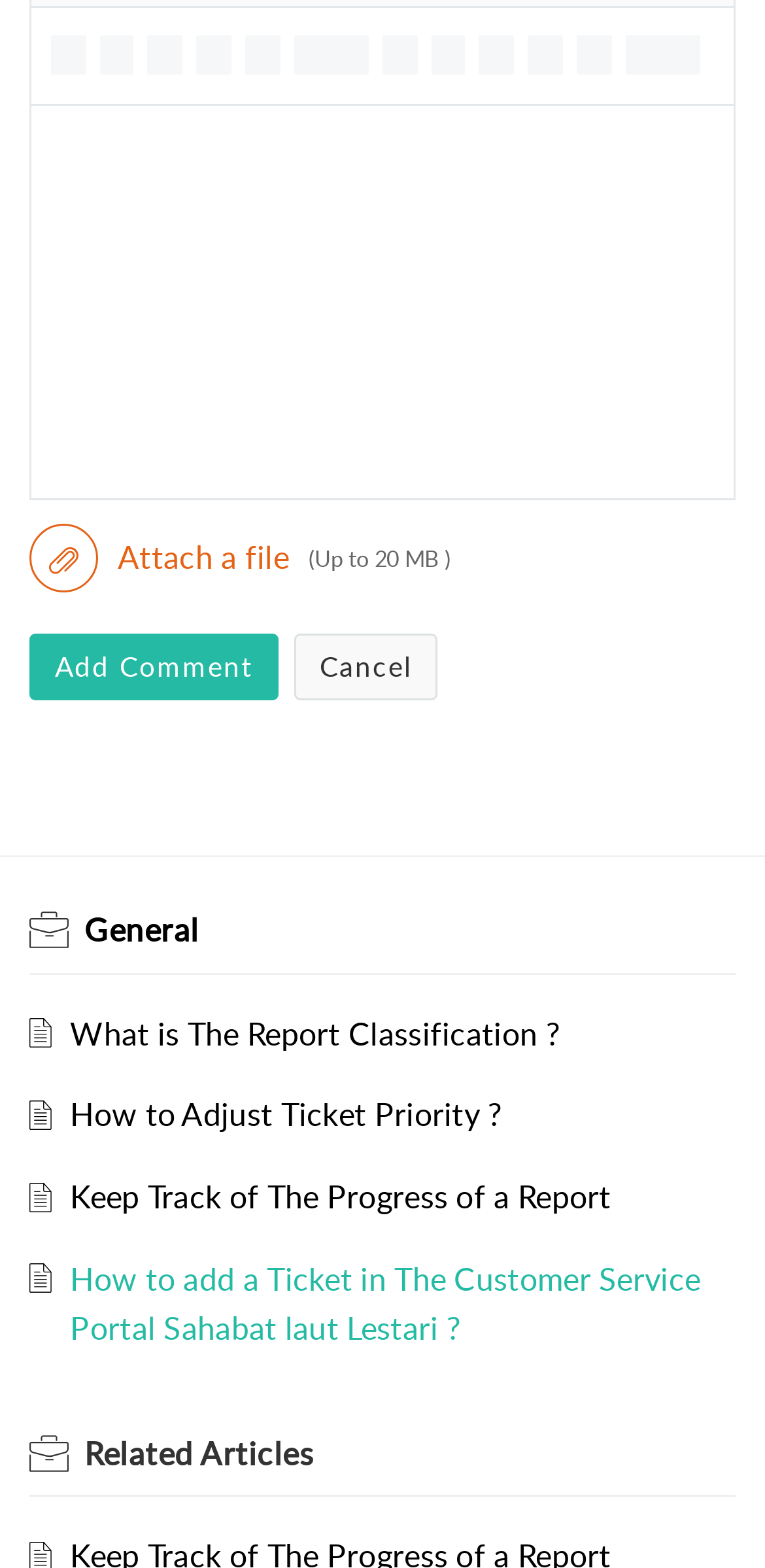Find the bounding box coordinates of the element to click in order to complete this instruction: "Learn how to adjust ticket priority". The bounding box coordinates must be four float numbers between 0 and 1, denoted as [left, top, right, bottom].

[0.092, 0.697, 0.656, 0.725]